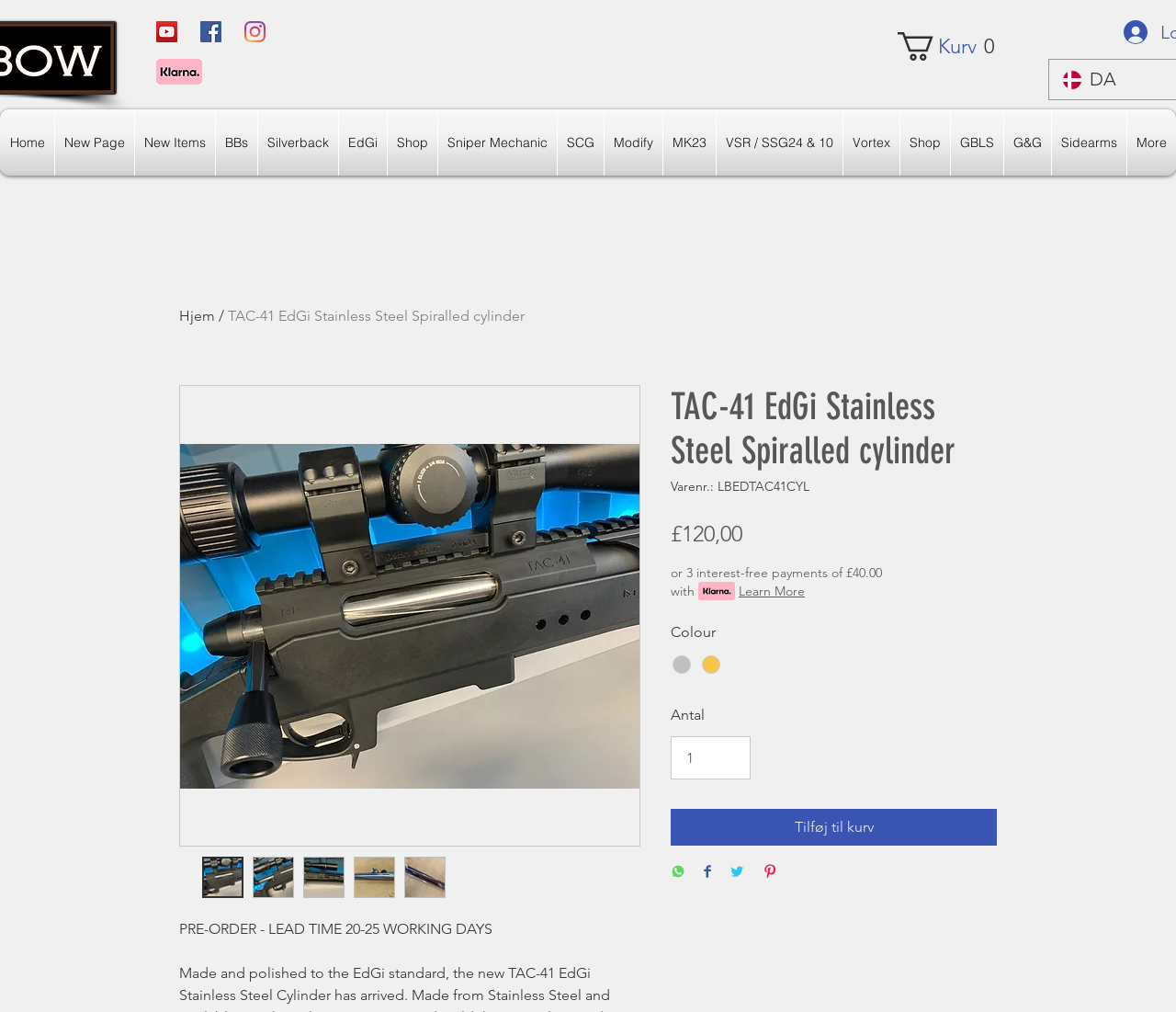Provide your answer to the question using just one word or phrase: What is the minimum quantity that can be added to the cart?

1